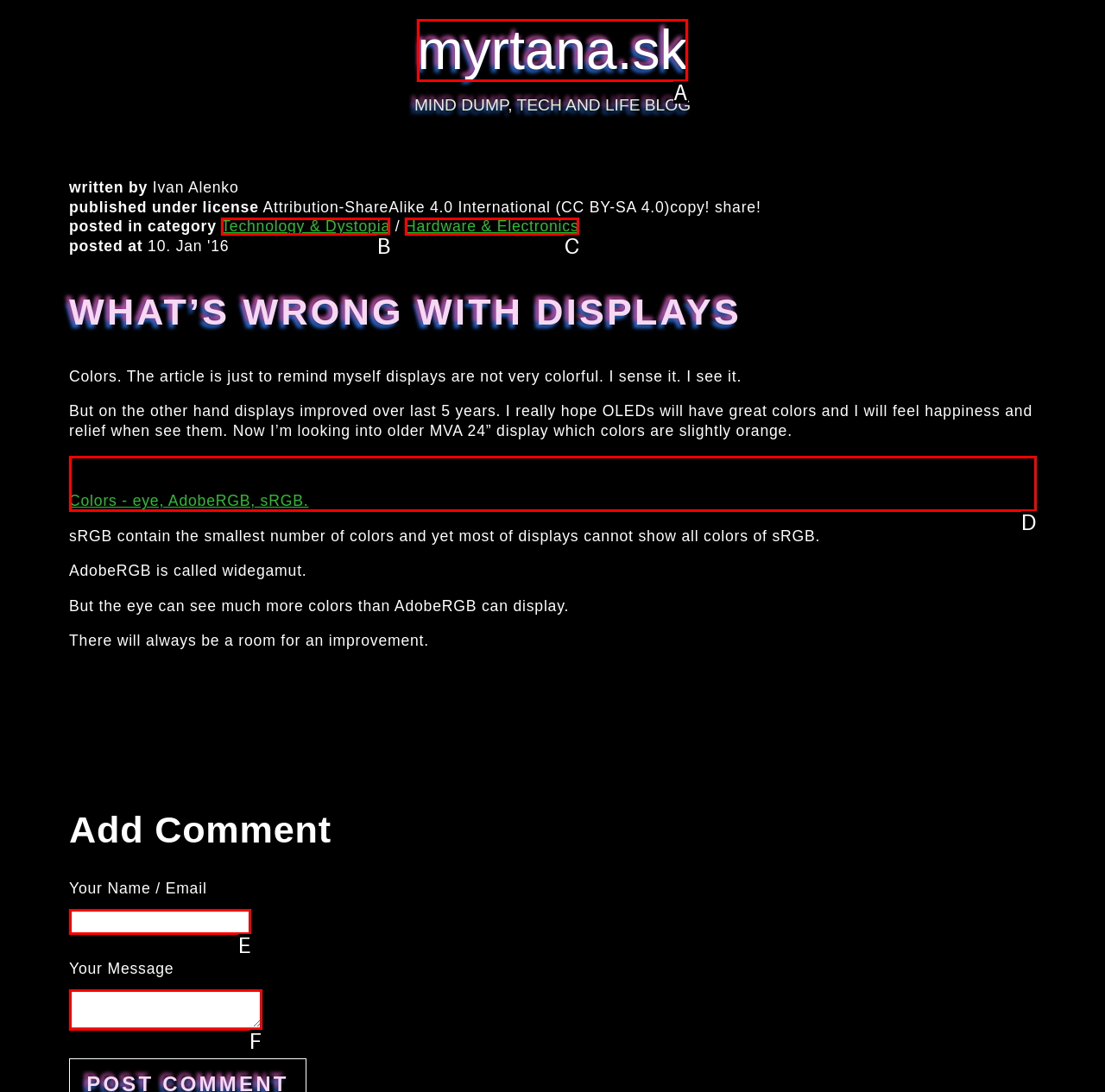Determine which HTML element matches the given description: Hardware & Electronics. Provide the corresponding option's letter directly.

C